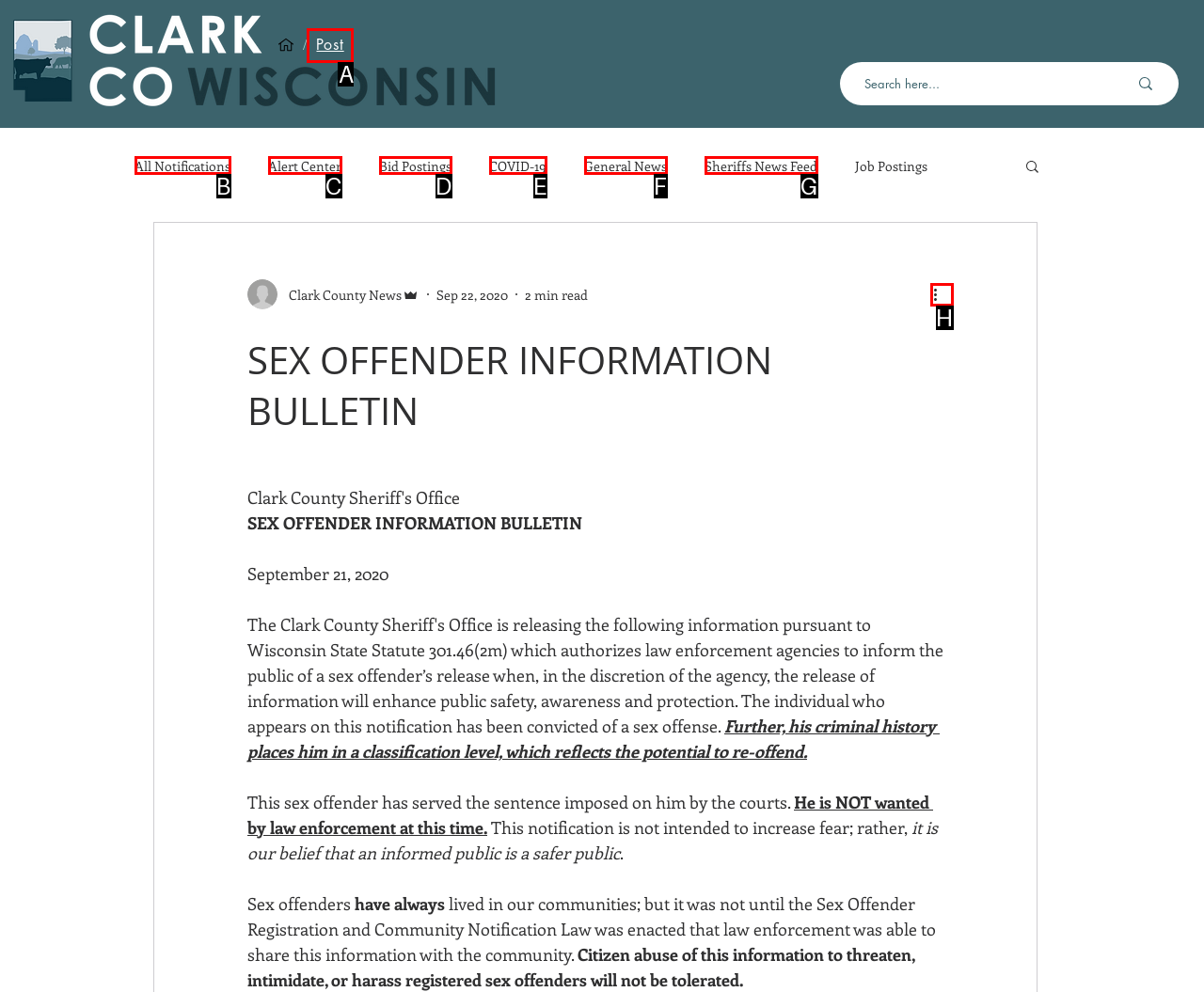Select the appropriate option that fits: Sheriffs News Feed
Reply with the letter of the correct choice.

G